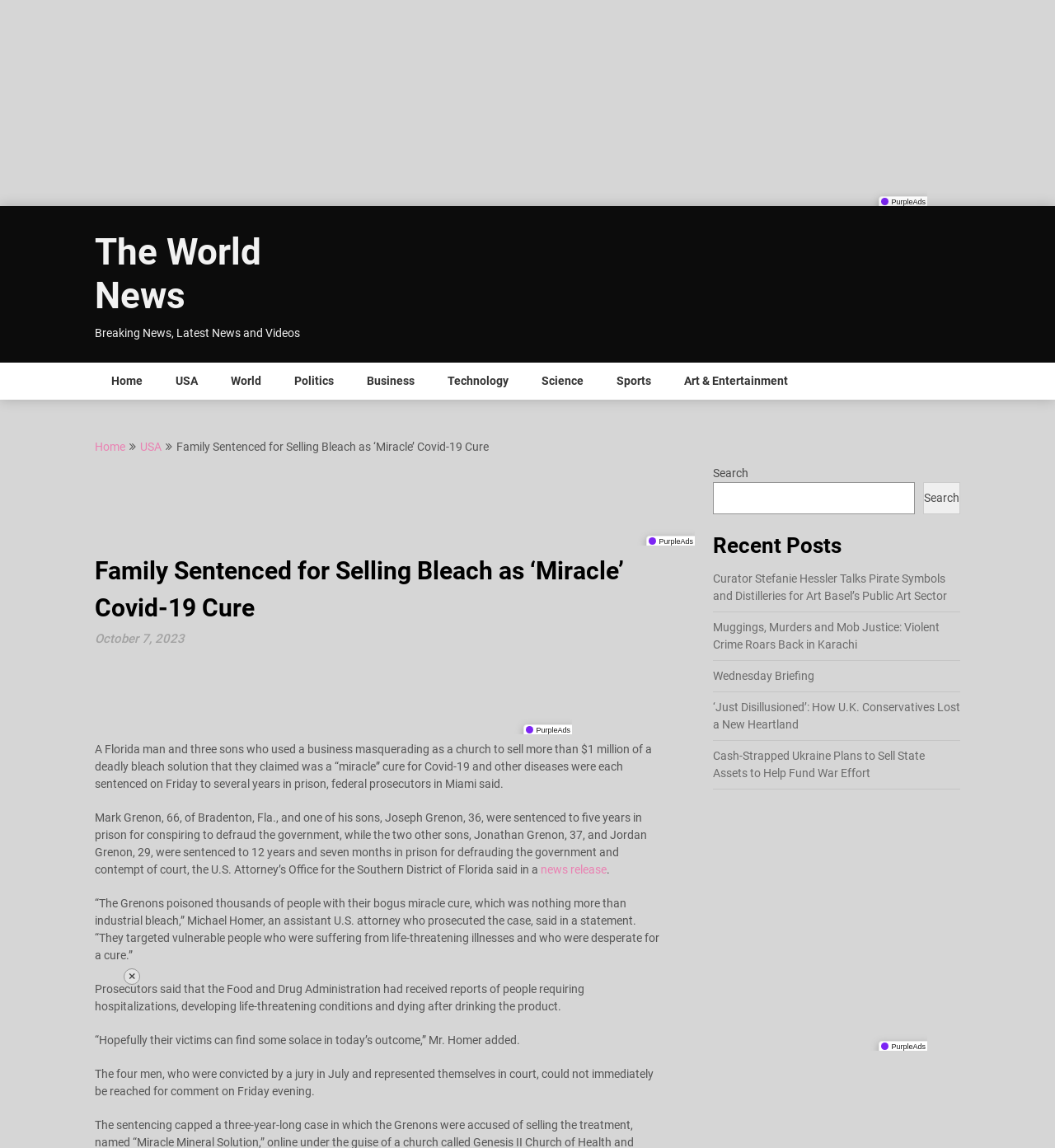Identify the bounding box coordinates of the clickable region required to complete the instruction: "Search for news". The coordinates should be given as four float numbers within the range of 0 and 1, i.e., [left, top, right, bottom].

[0.676, 0.24, 0.867, 0.268]